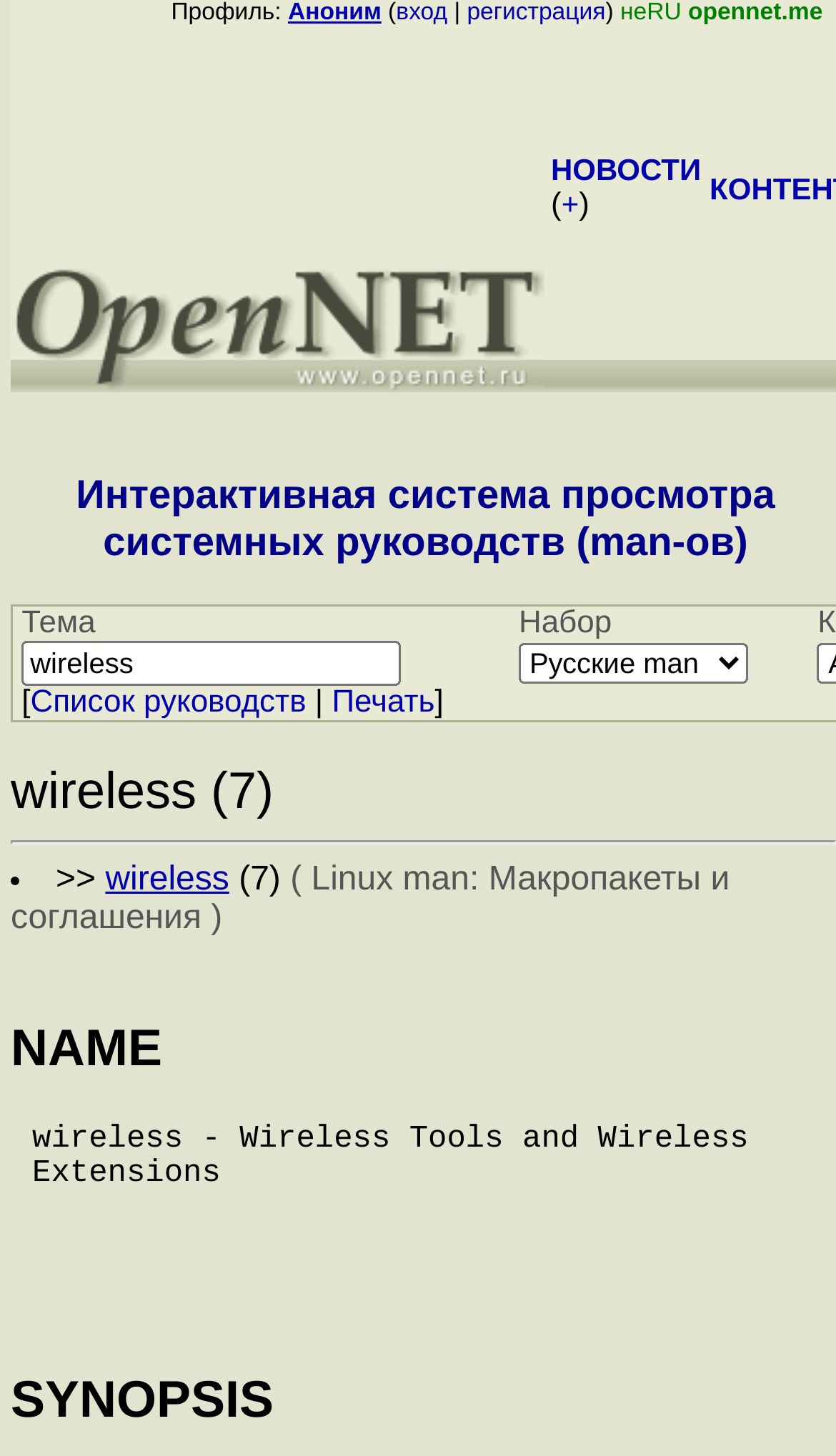Identify the bounding box coordinates of the clickable section necessary to follow the following instruction: "Log in". The coordinates should be presented as four float numbers from 0 to 1, i.e., [left, top, right, bottom].

[0.474, 0.0, 0.535, 0.018]